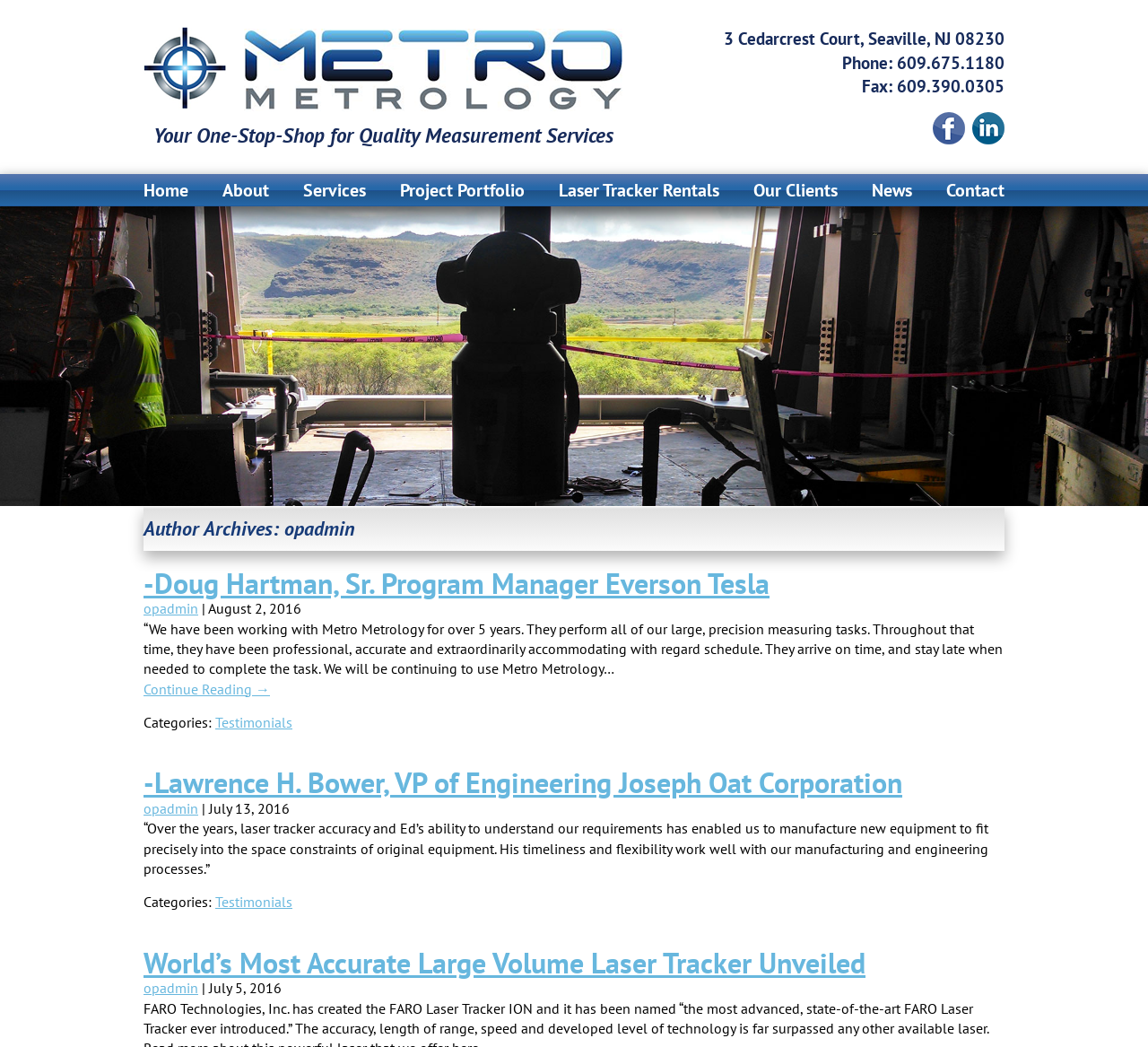Give the bounding box coordinates for this UI element: "YouTube". The coordinates should be four float numbers between 0 and 1, arranged as [left, top, right, bottom].

None